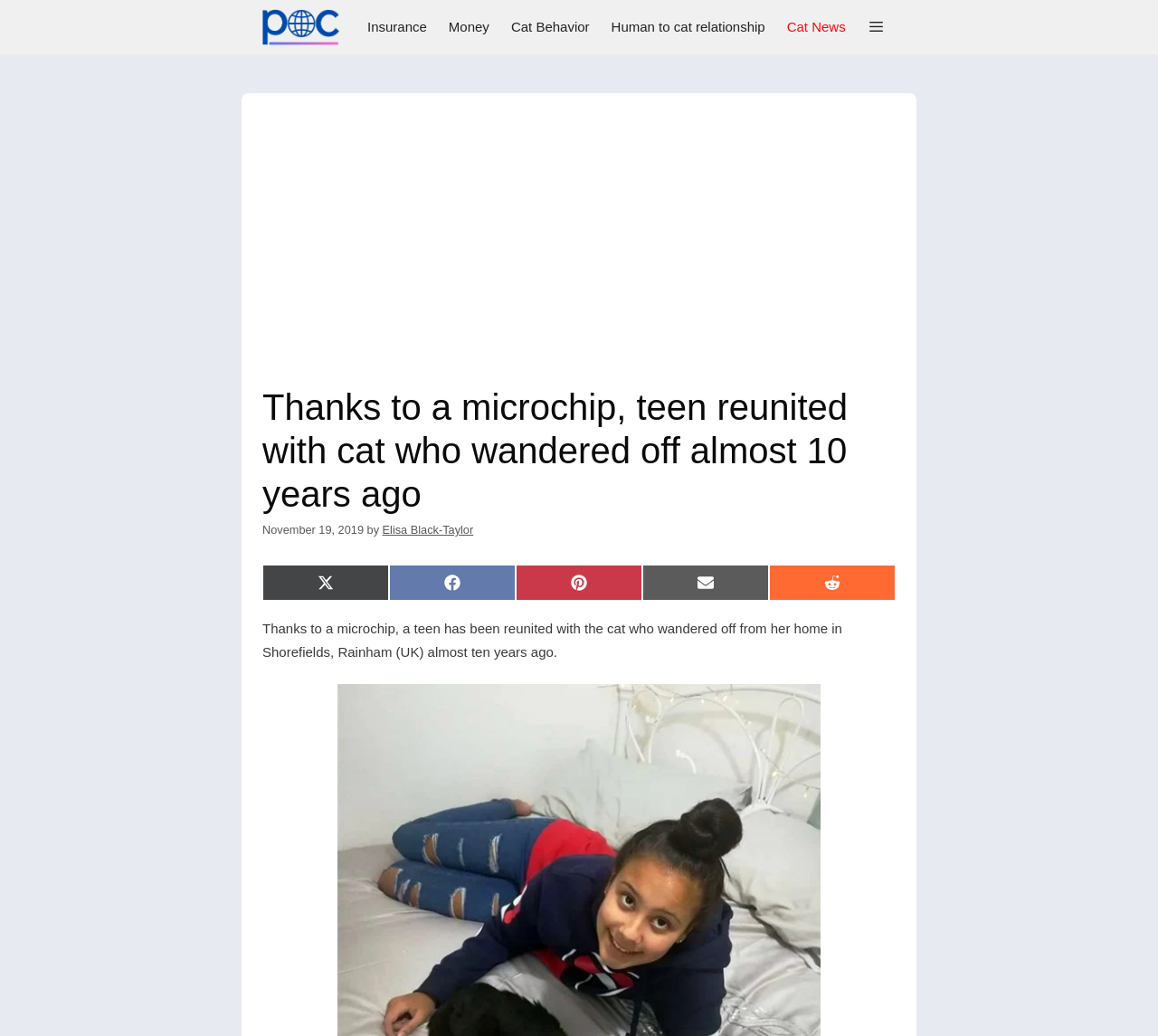Please answer the following question using a single word or phrase: 
Who wrote the article?

Elisa Black-Taylor